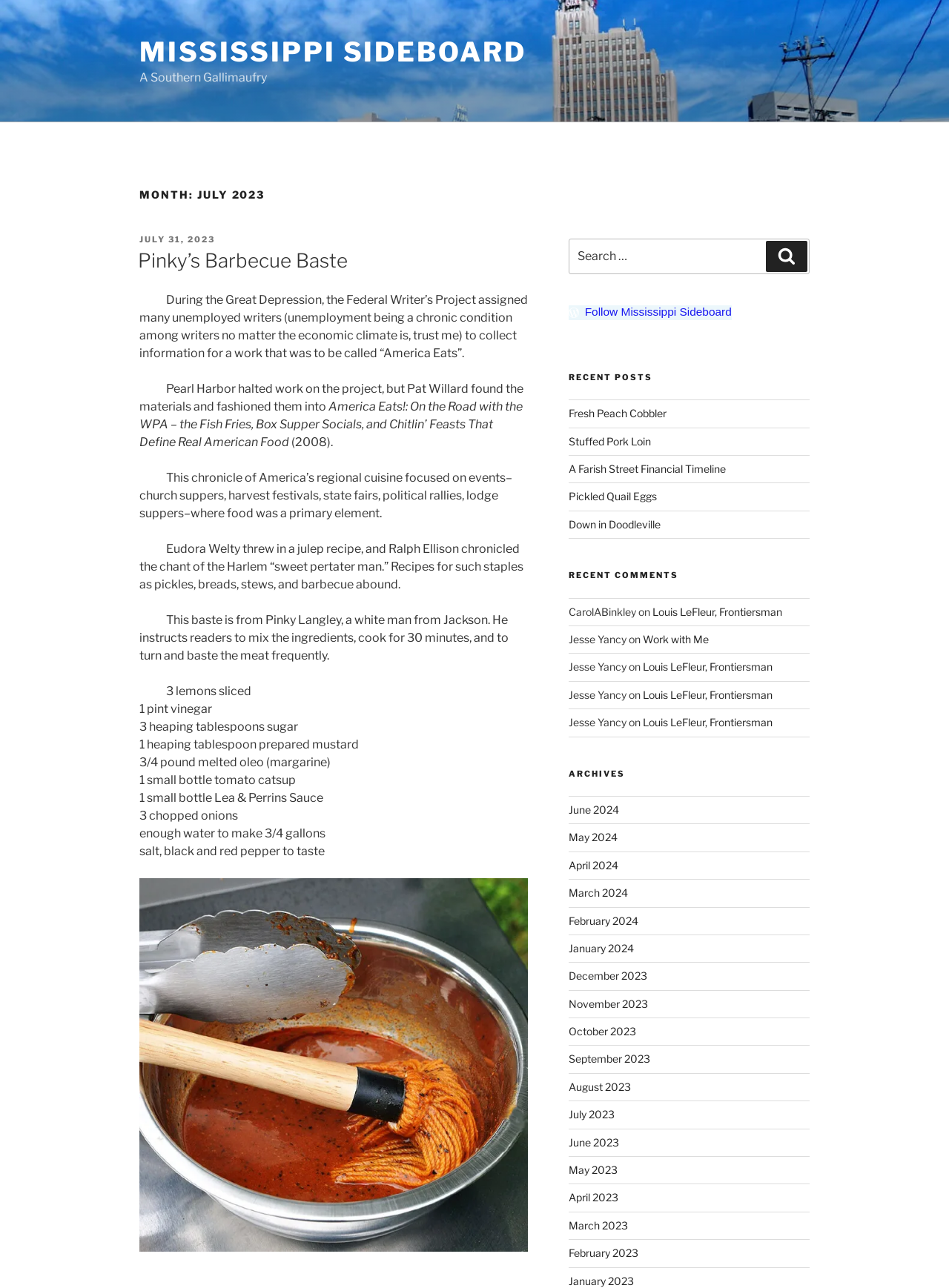Pinpoint the bounding box coordinates of the clickable area needed to execute the instruction: "Read post 'Pinky’s Barbecue Baste'". The coordinates should be specified as four float numbers between 0 and 1, i.e., [left, top, right, bottom].

[0.147, 0.192, 0.556, 0.213]